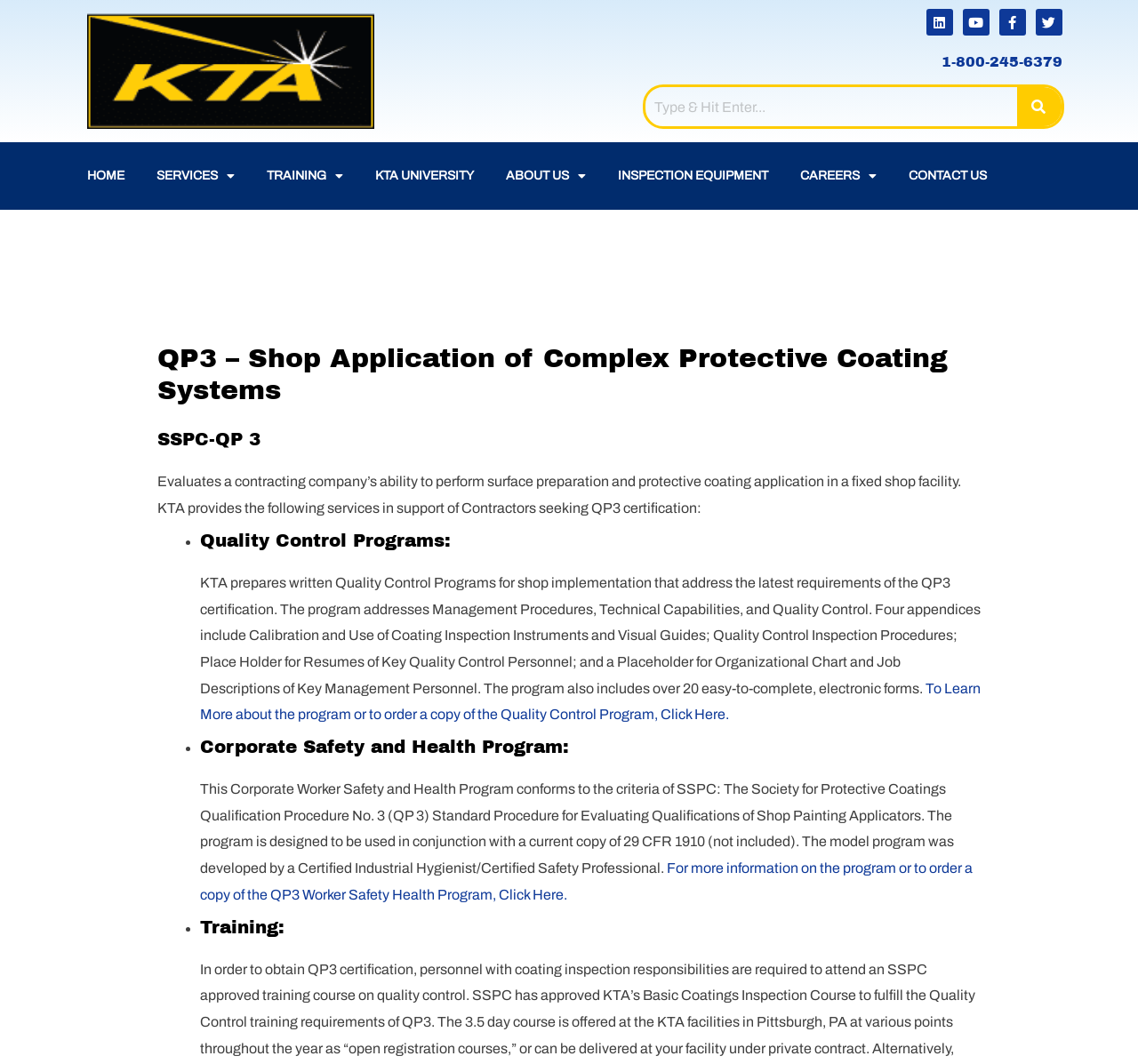Using the webpage screenshot and the element description Contact Us, determine the bounding box coordinates. Specify the coordinates in the format (top-left x, top-left y, bottom-right x, bottom-right y) with values ranging from 0 to 1.

[0.784, 0.142, 0.881, 0.189]